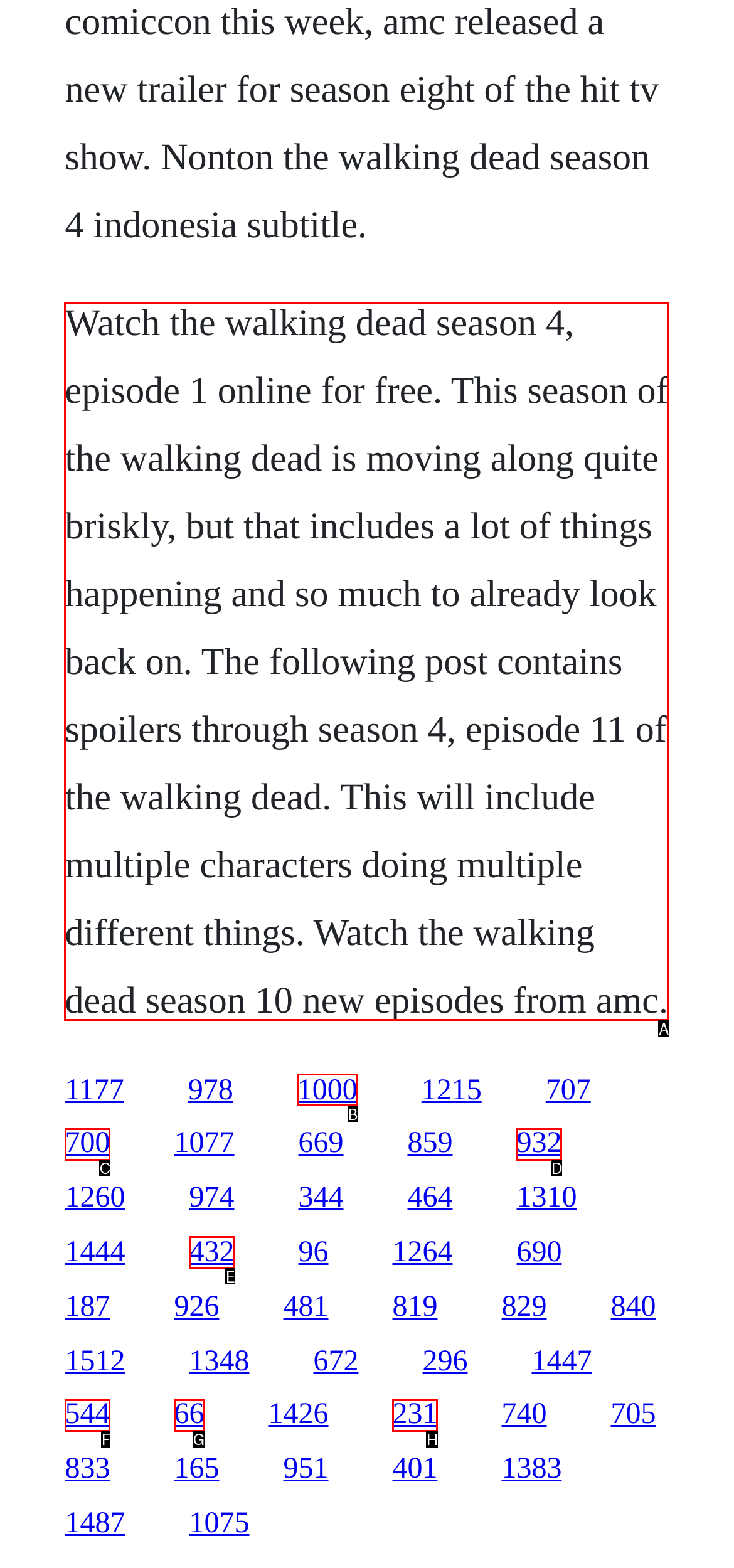Indicate the letter of the UI element that should be clicked to accomplish the task: Watch The Walking Dead Season 4, Episode 1 online for free. Answer with the letter only.

A